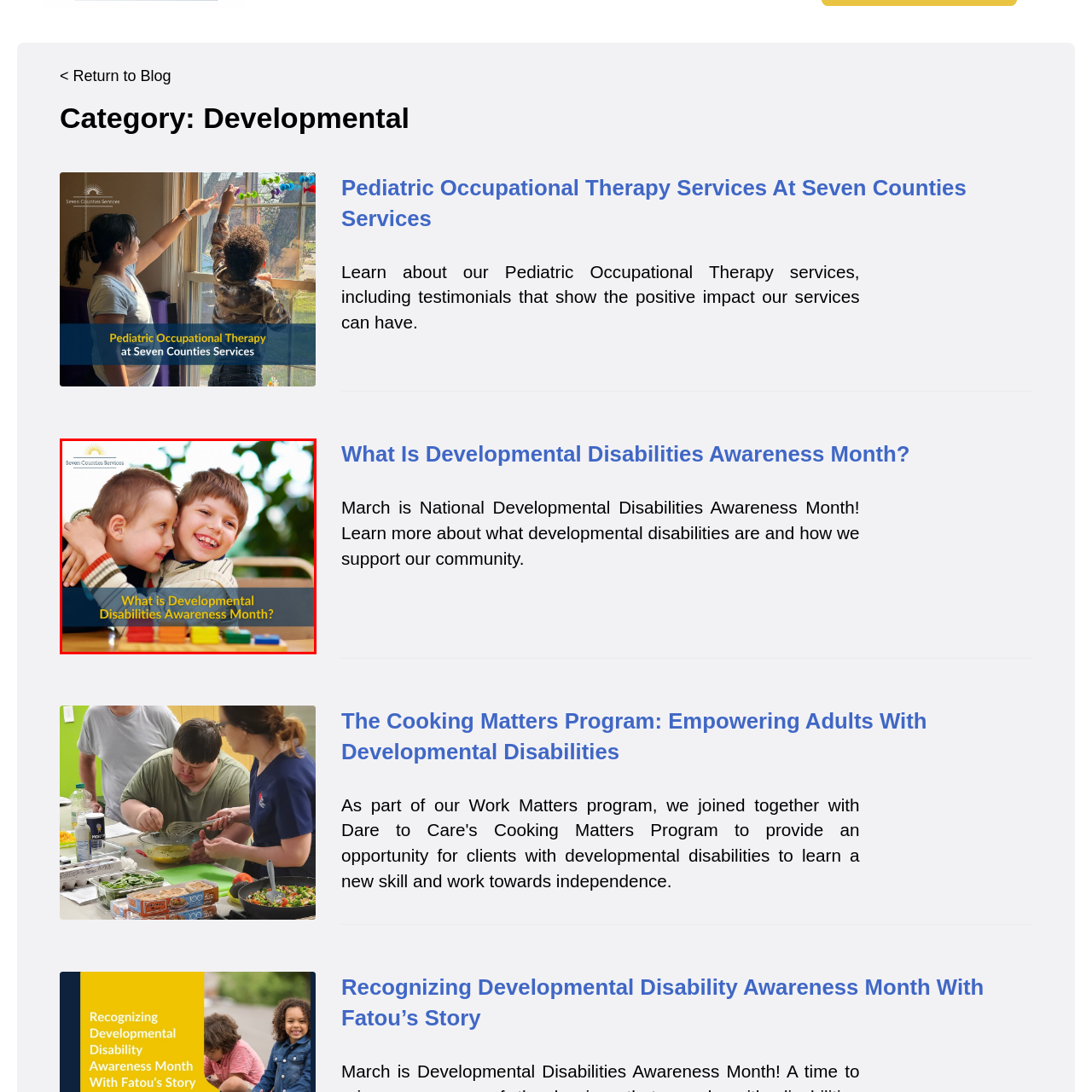Carefully analyze the image within the red boundary and describe it extensively.

The image features two joyful children embracing while engaging in a playful moment, surrounded by colorful blocks on a table. The background is bright and airy, suggesting a cheerful environment. Superimposed on the image is the text: "What is Developmental Disabilities Awareness Month?" This highlights an important theme regarding recognition and understanding of developmental disabilities. Additionally, the logo of Seven Counties Services is displayed in the top left corner, indicating the organization behind the awareness initiative. The overall composition conveys a sense of warmth, inclusion, and the significance of community support during Developmental Disabilities Awareness Month.